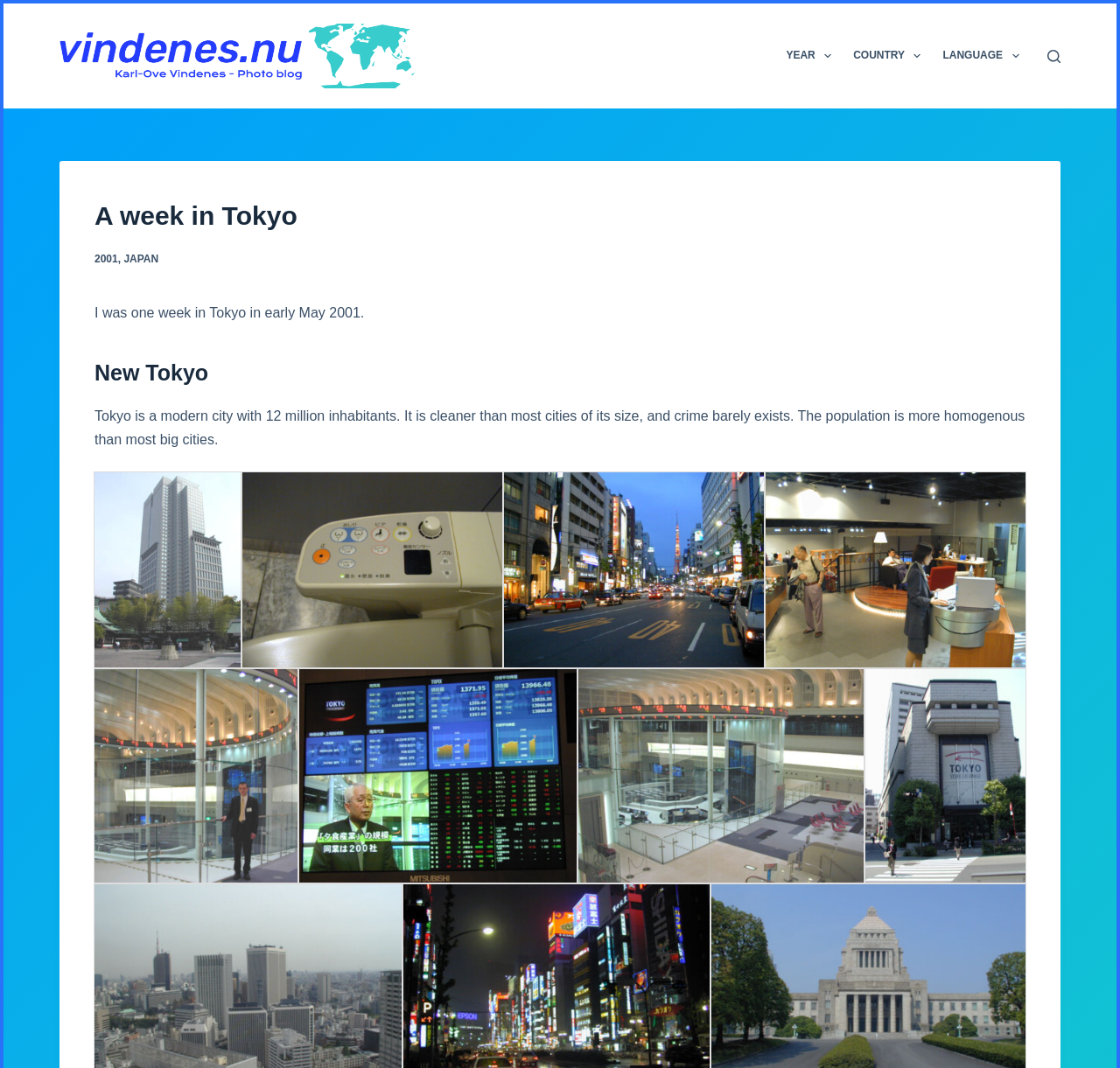Could you indicate the bounding box coordinates of the region to click in order to complete this instruction: "View the 'New Tokyo' section".

[0.084, 0.335, 0.916, 0.365]